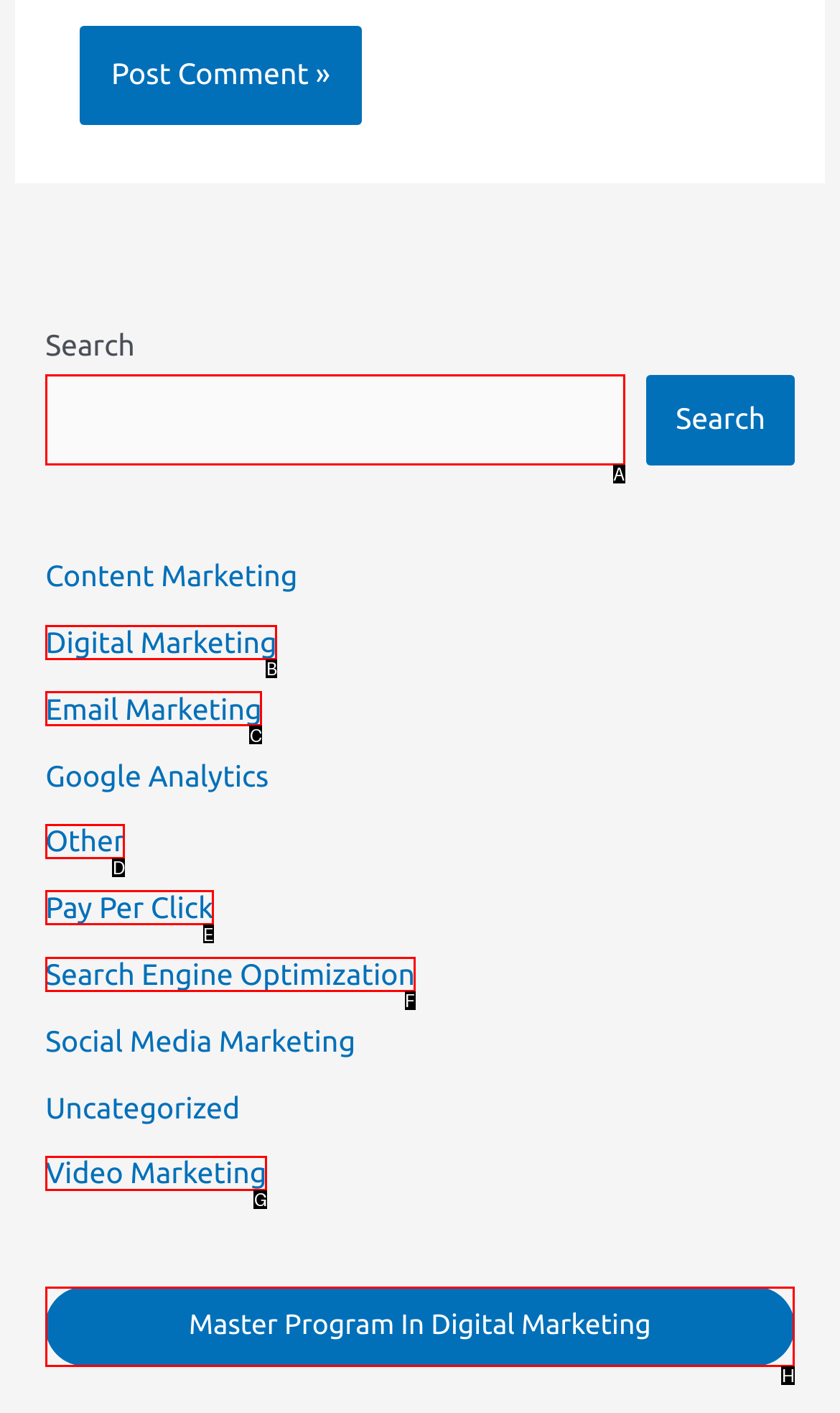Determine the appropriate lettered choice for the task: Search for something. Reply with the correct letter.

A